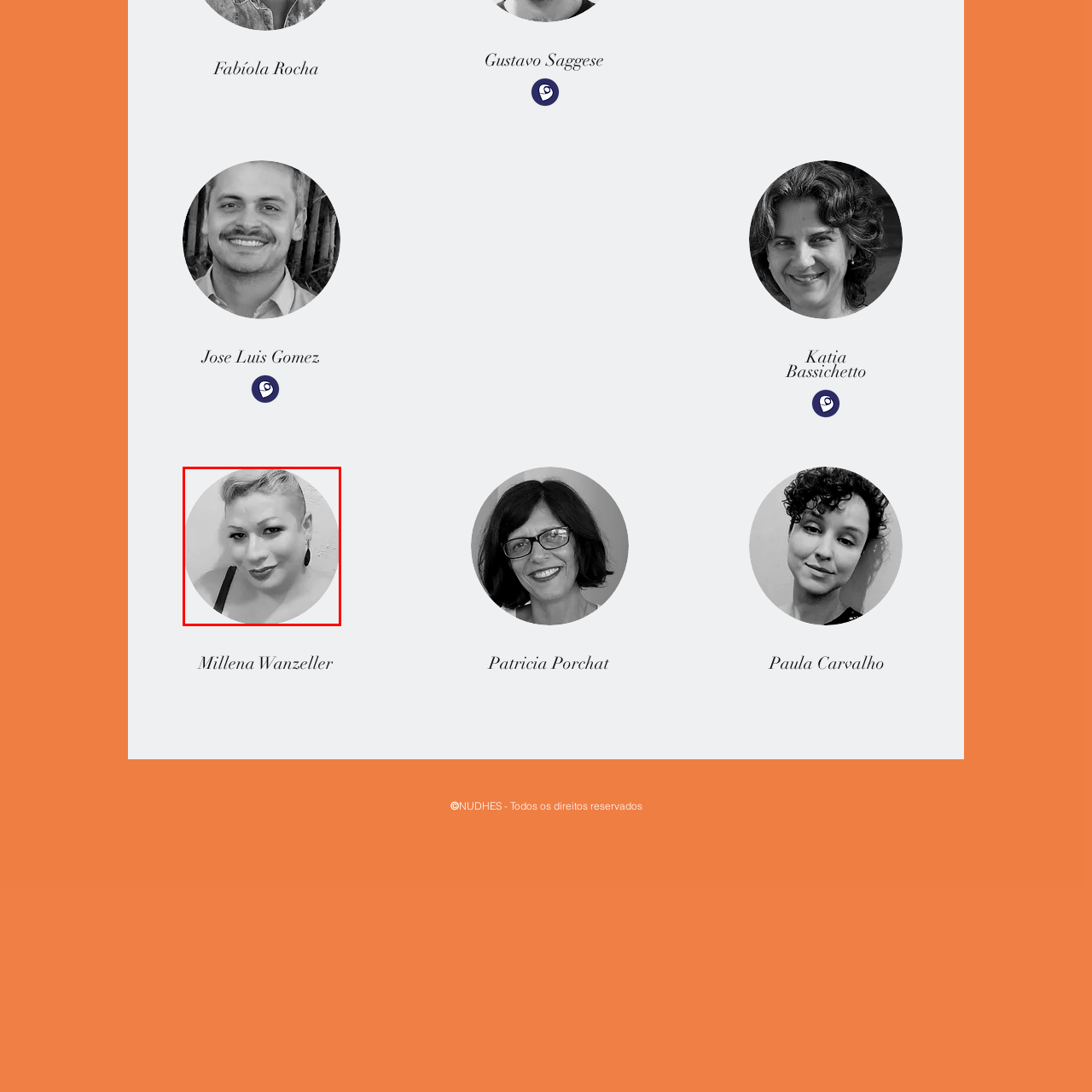What is the color scheme of the photo?
Direct your attention to the image encased in the red bounding box and answer the question thoroughly, relying on the visual data provided.

The photograph has a monochromatic treatment, which means it features different shades of a single color, enhancing its artistic quality and emphasizing the woman's striking features and warm demeanor.